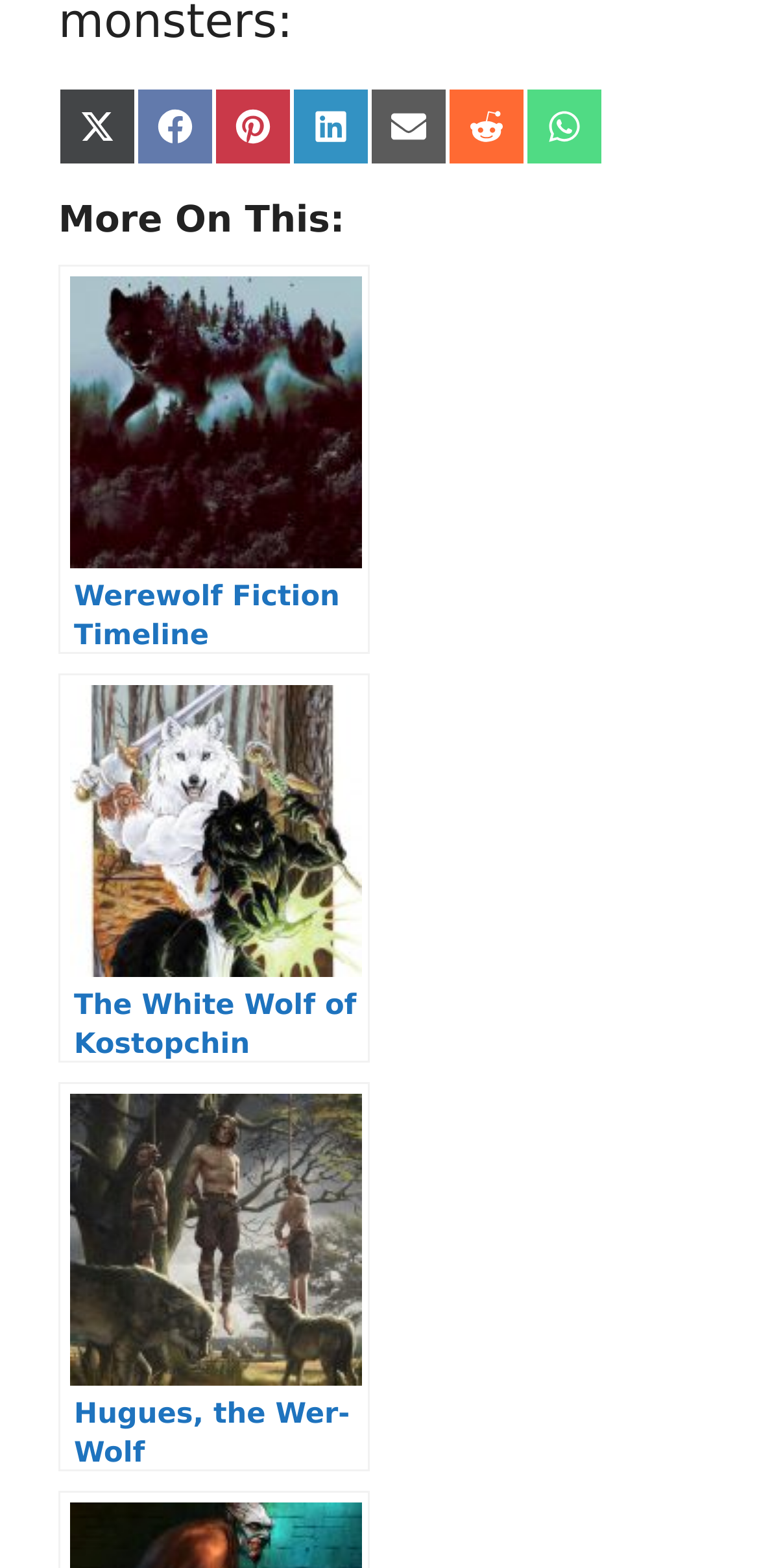Provide the bounding box coordinates of the section that needs to be clicked to accomplish the following instruction: "Share on Email."

[0.487, 0.056, 0.59, 0.106]